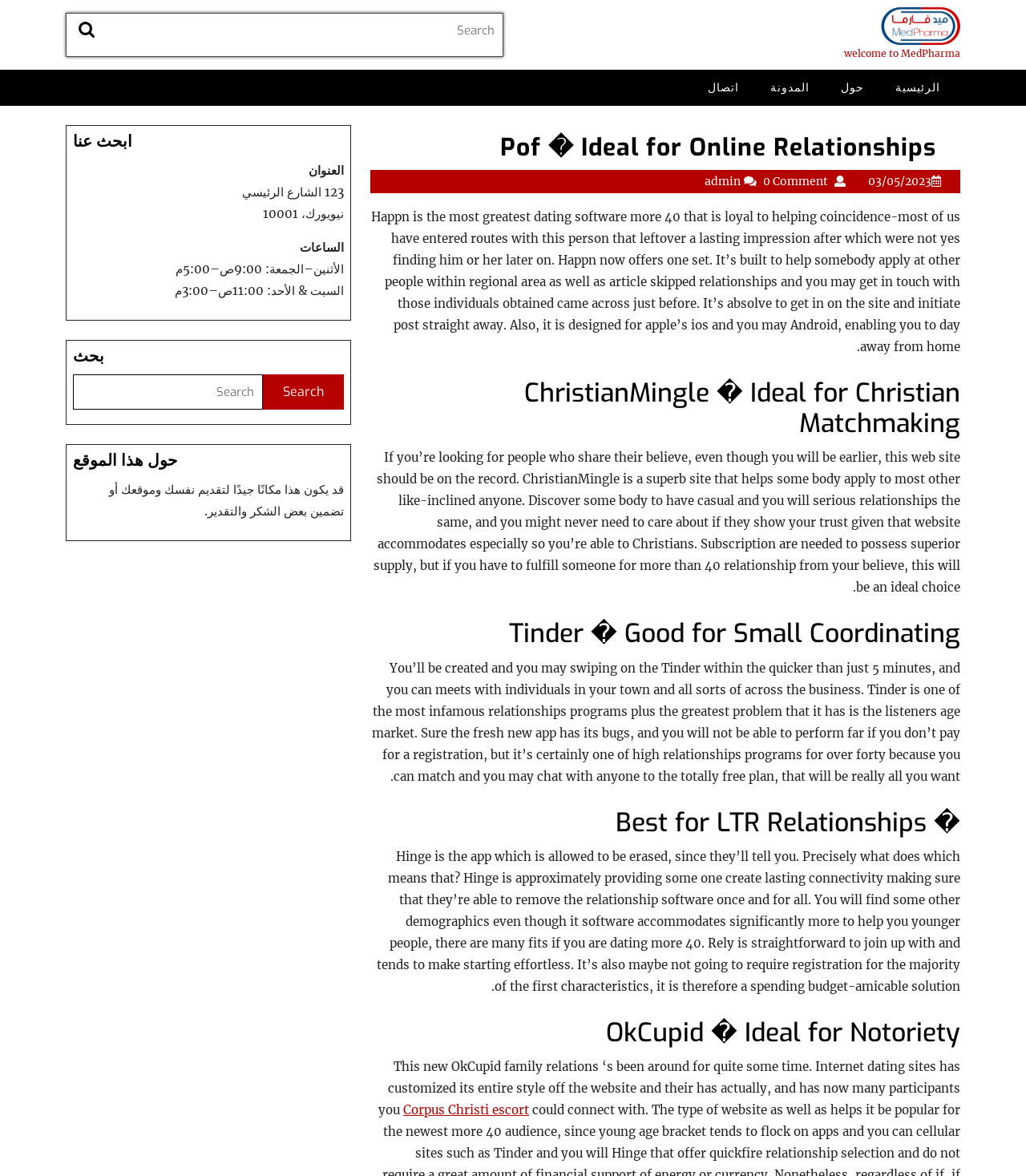Please identify the bounding box coordinates for the region that you need to click to follow this instruction: "Search in the bottom search bar".

[0.071, 0.318, 0.256, 0.348]